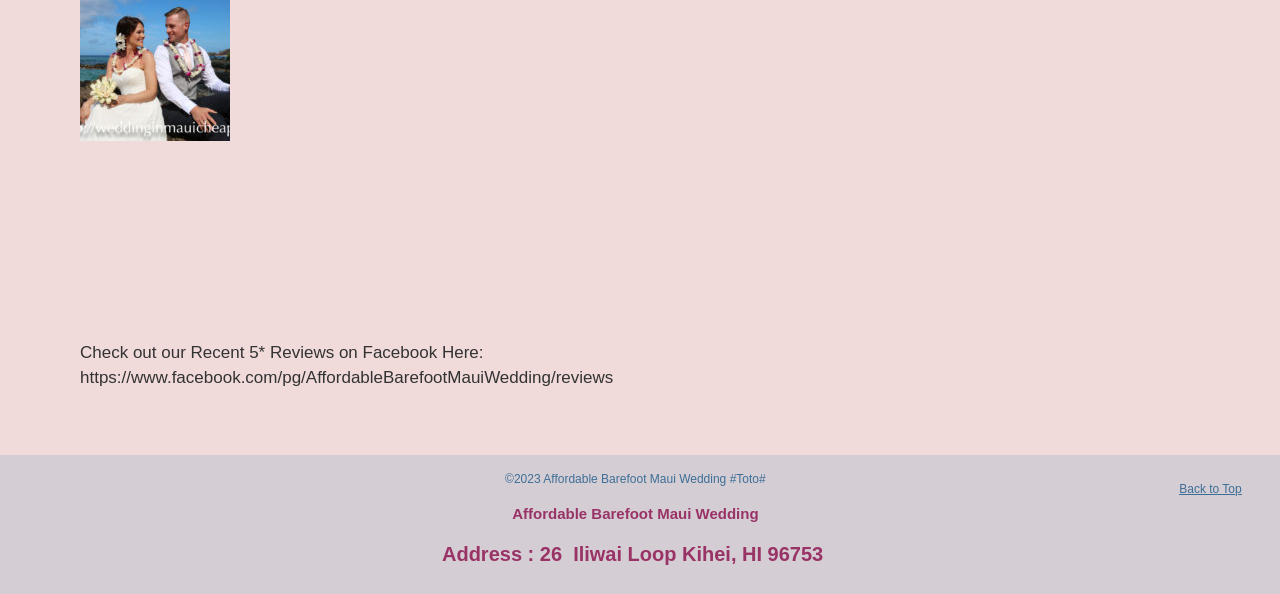What is the link to the Facebook reviews?
Provide an in-depth and detailed answer to the question.

I found the link to the Facebook reviews by looking at the static text element with the text 'https://www.facebook.com/pg/AffordableBarefootMauiWedding/reviews' which is likely to be a link to the Facebook reviews.